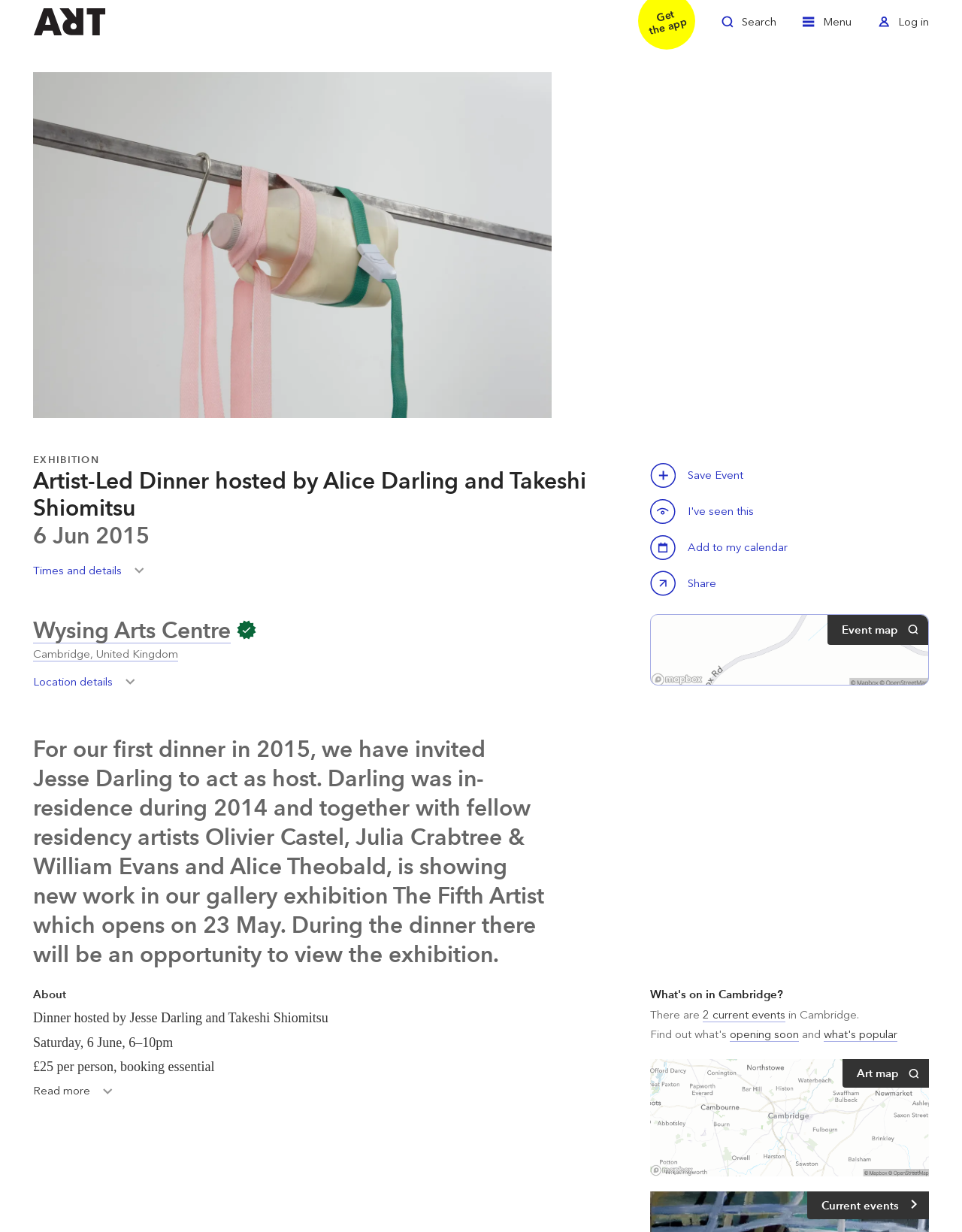Bounding box coordinates are to be given in the format (top-left x, top-left y, bottom-right x, bottom-right y). All values must be floating point numbers between 0 and 1. Provide the bounding box coordinate for the UI element described as: Save this event

[0.676, 0.405, 0.703, 0.425]